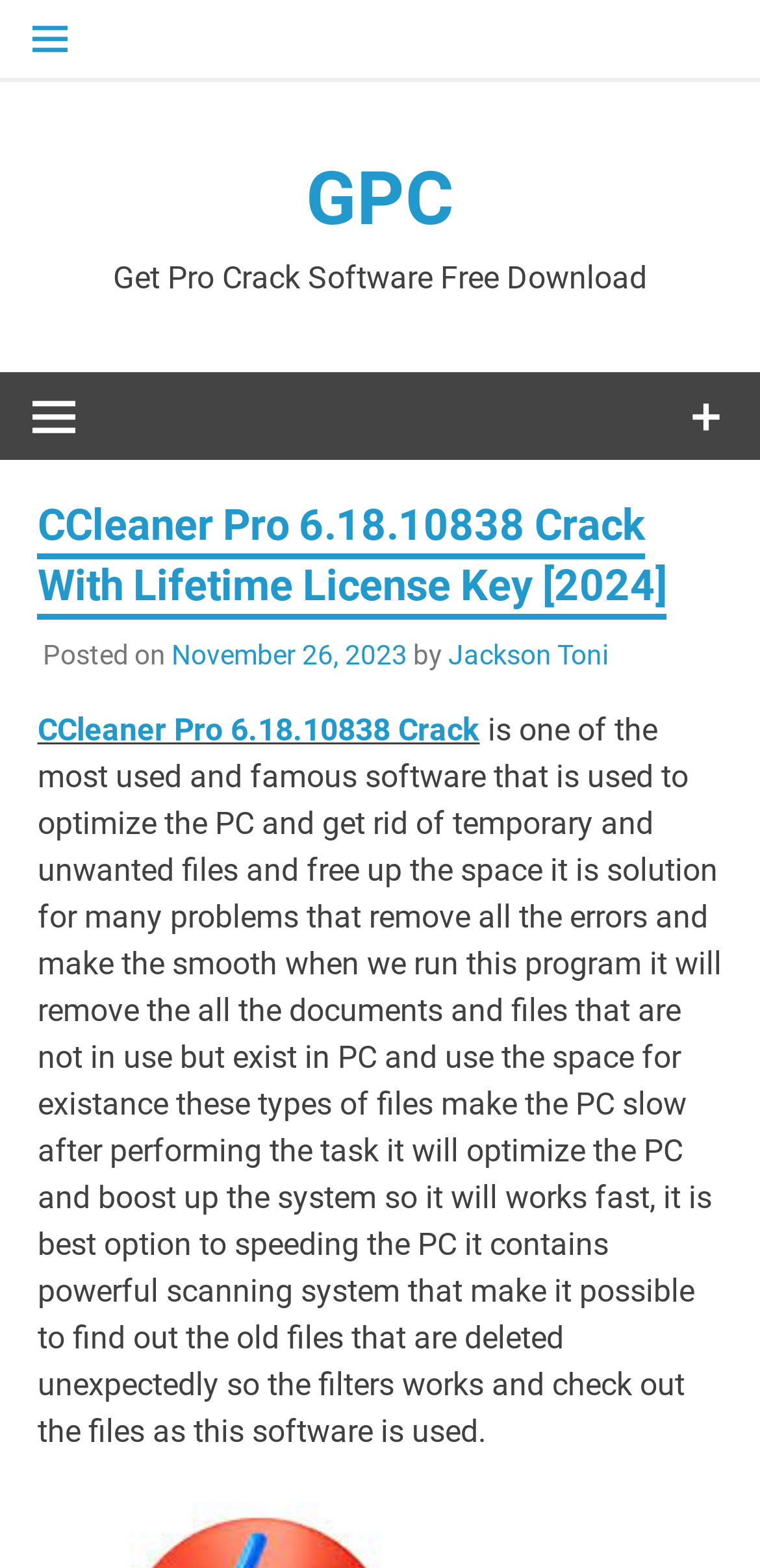Who posted the article about CCleaner Pro software?
Your answer should be a single word or phrase derived from the screenshot.

Jackson Toni